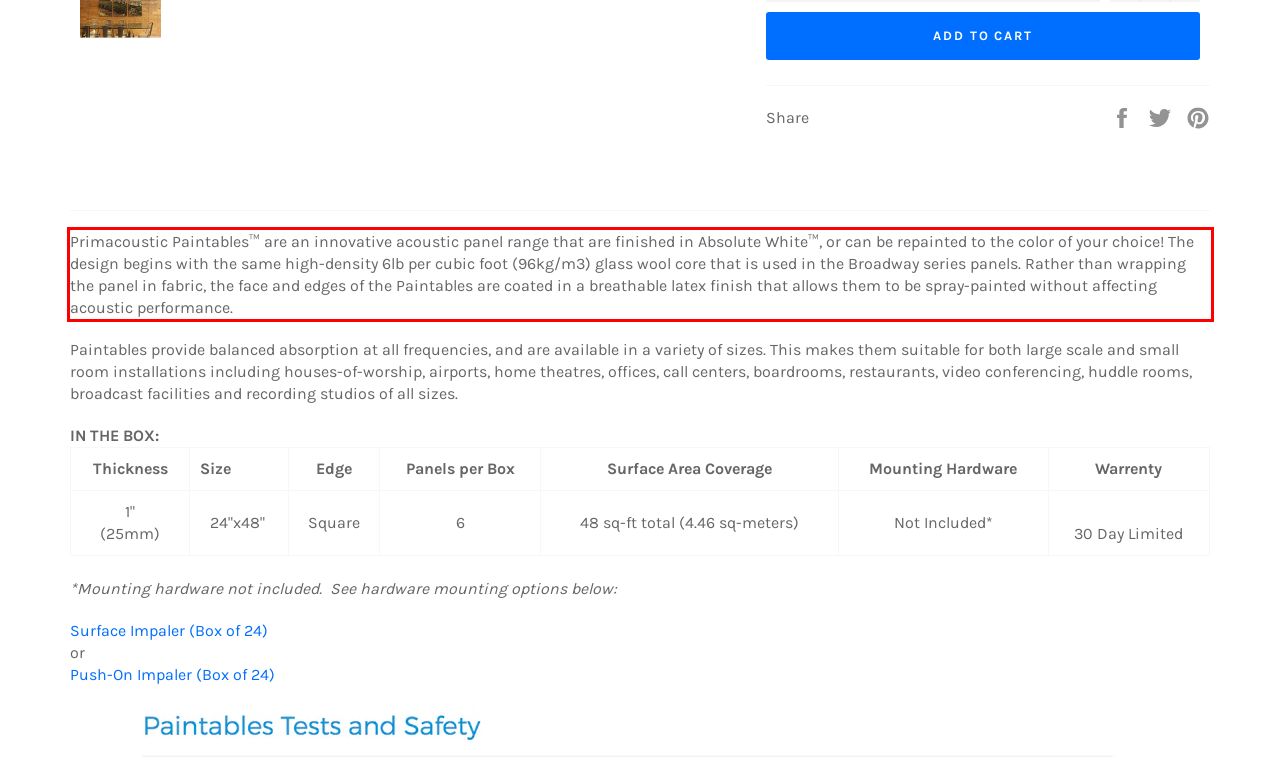Please identify the text within the red rectangular bounding box in the provided webpage screenshot.

Primacoustic Paintables™ are an innovative acoustic panel range that are finished in Absolute White™, or can be repainted to the color of your choice! The design begins with the same high-density 6lb per cubic foot (96kg/m3) glass wool core that is used in the Broadway series panels. Rather than wrapping the panel in fabric, the face and edges of the Paintables are coated in a breathable latex finish that allows them to be spray-painted without affecting acoustic performance.